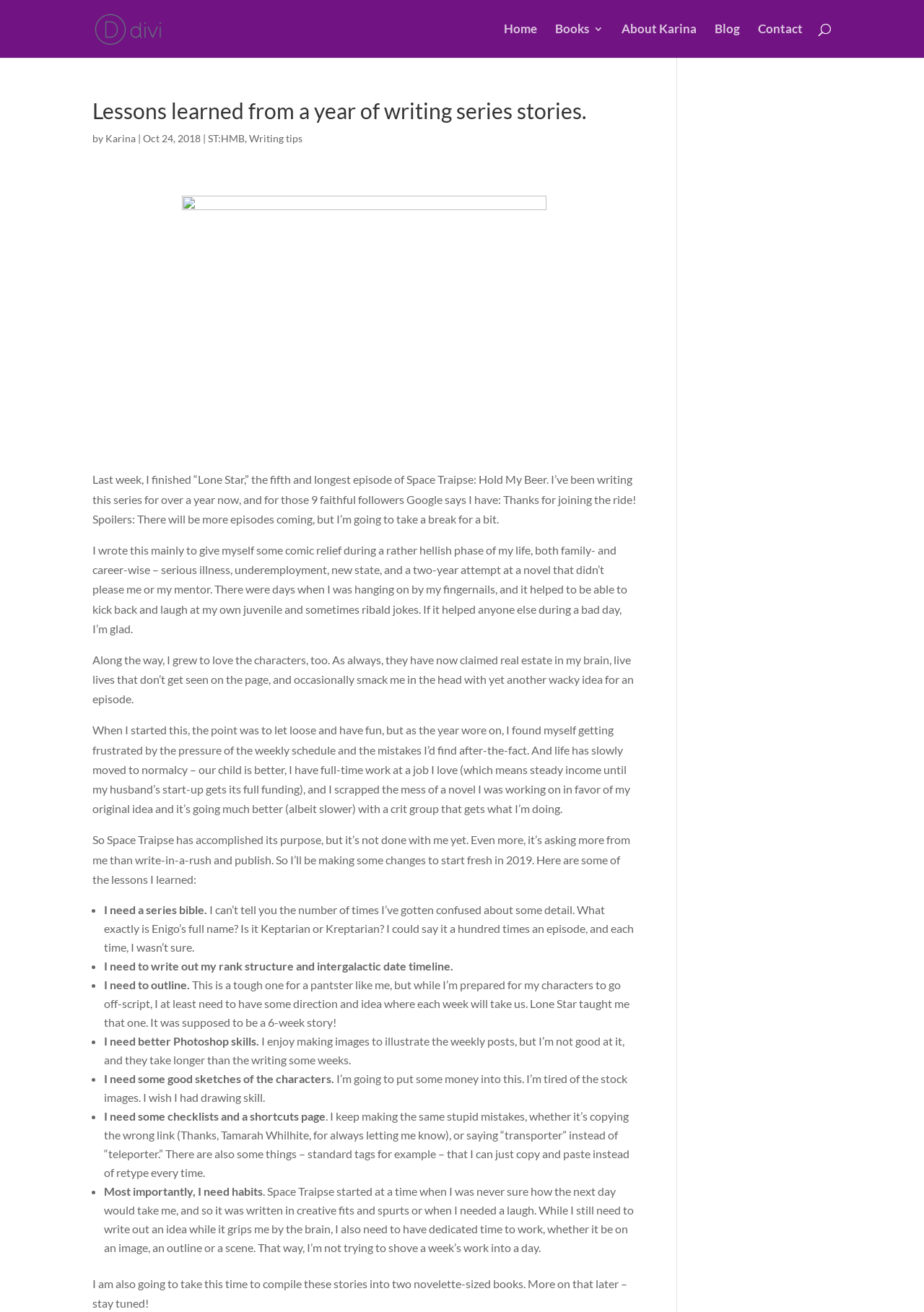Answer succinctly with a single word or phrase:
How many episodes of Space Traipse are there?

5